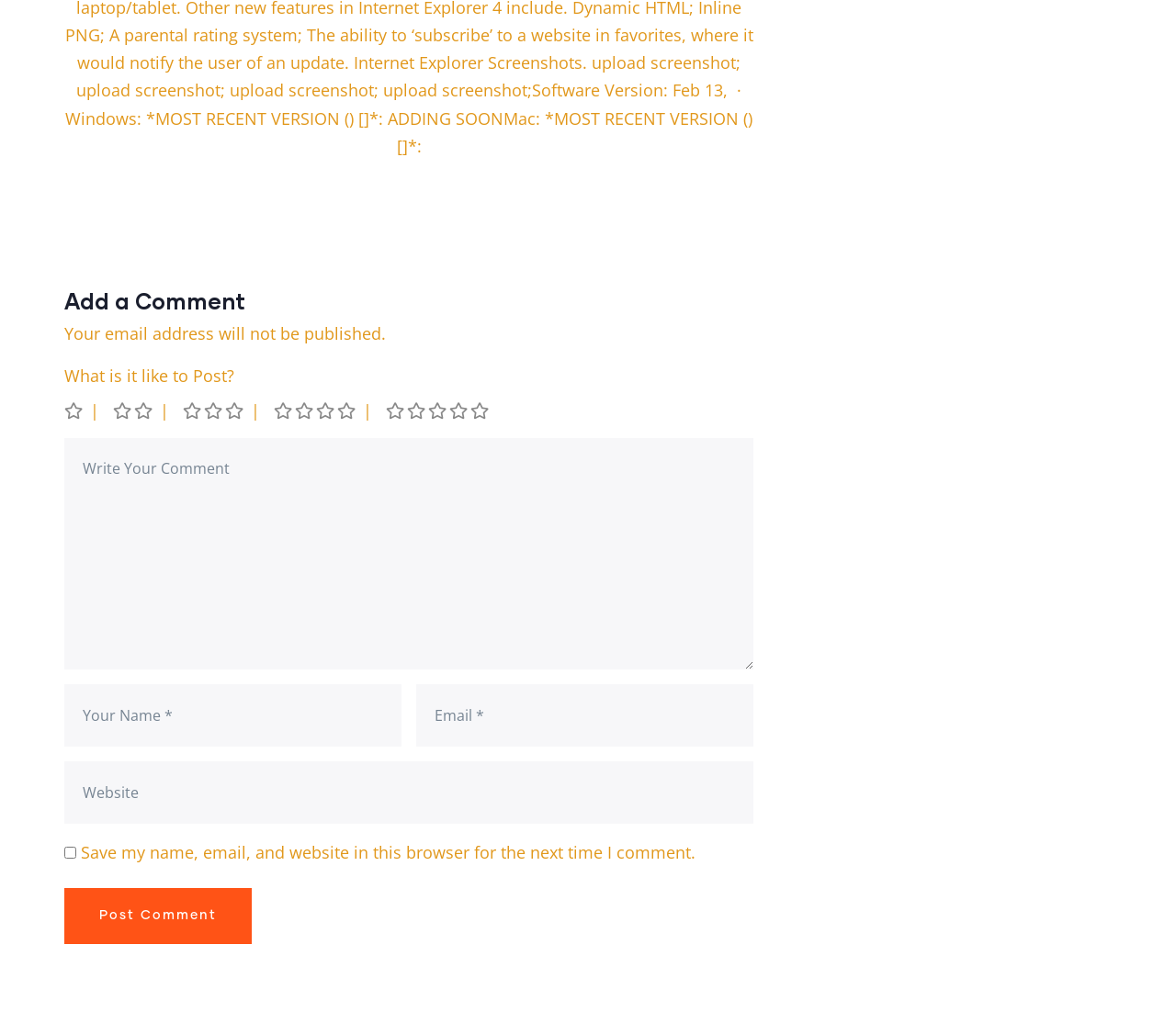Can you identify the bounding box coordinates of the clickable region needed to carry out this instruction: 'Click the post comment button'? The coordinates should be four float numbers within the range of 0 to 1, stated as [left, top, right, bottom].

[0.055, 0.877, 0.214, 0.932]